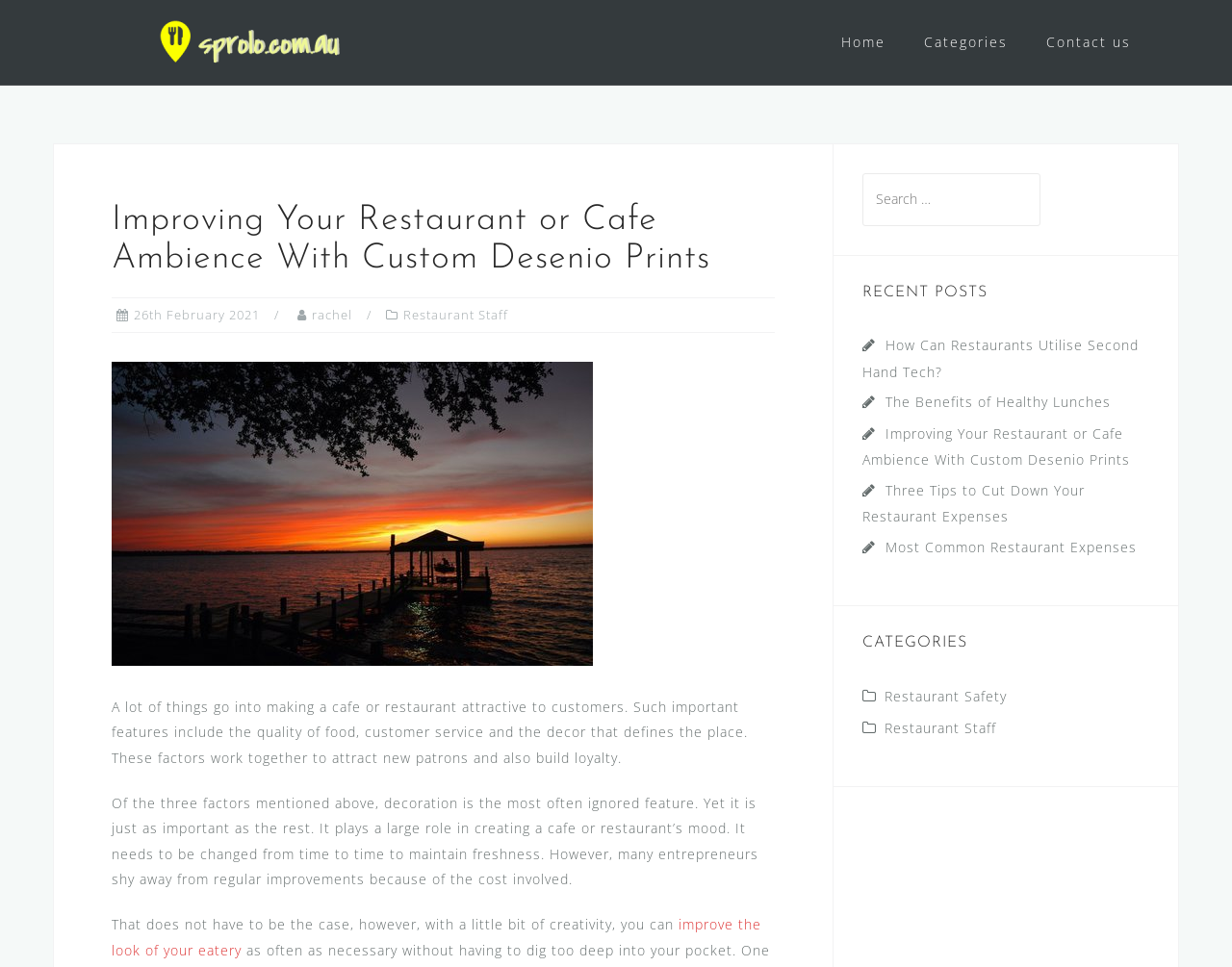Pinpoint the bounding box coordinates of the clickable area needed to execute the instruction: "read recent post about improving restaurant ambience". The coordinates should be specified as four float numbers between 0 and 1, i.e., [left, top, right, bottom].

[0.7, 0.439, 0.917, 0.485]